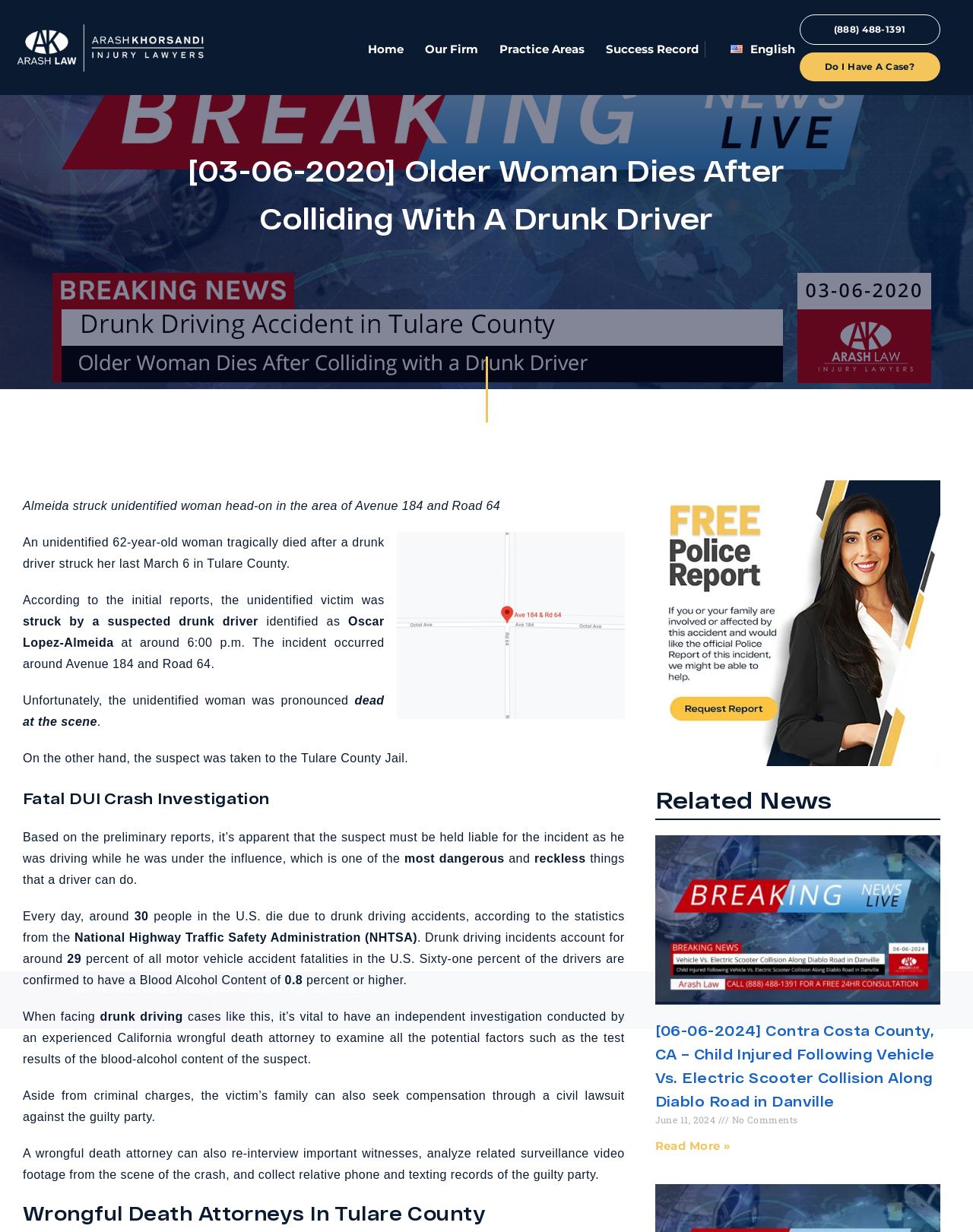Provide a brief response to the question using a single word or phrase: 
How many people die due to drunk driving accidents in the U.S. every day?

30